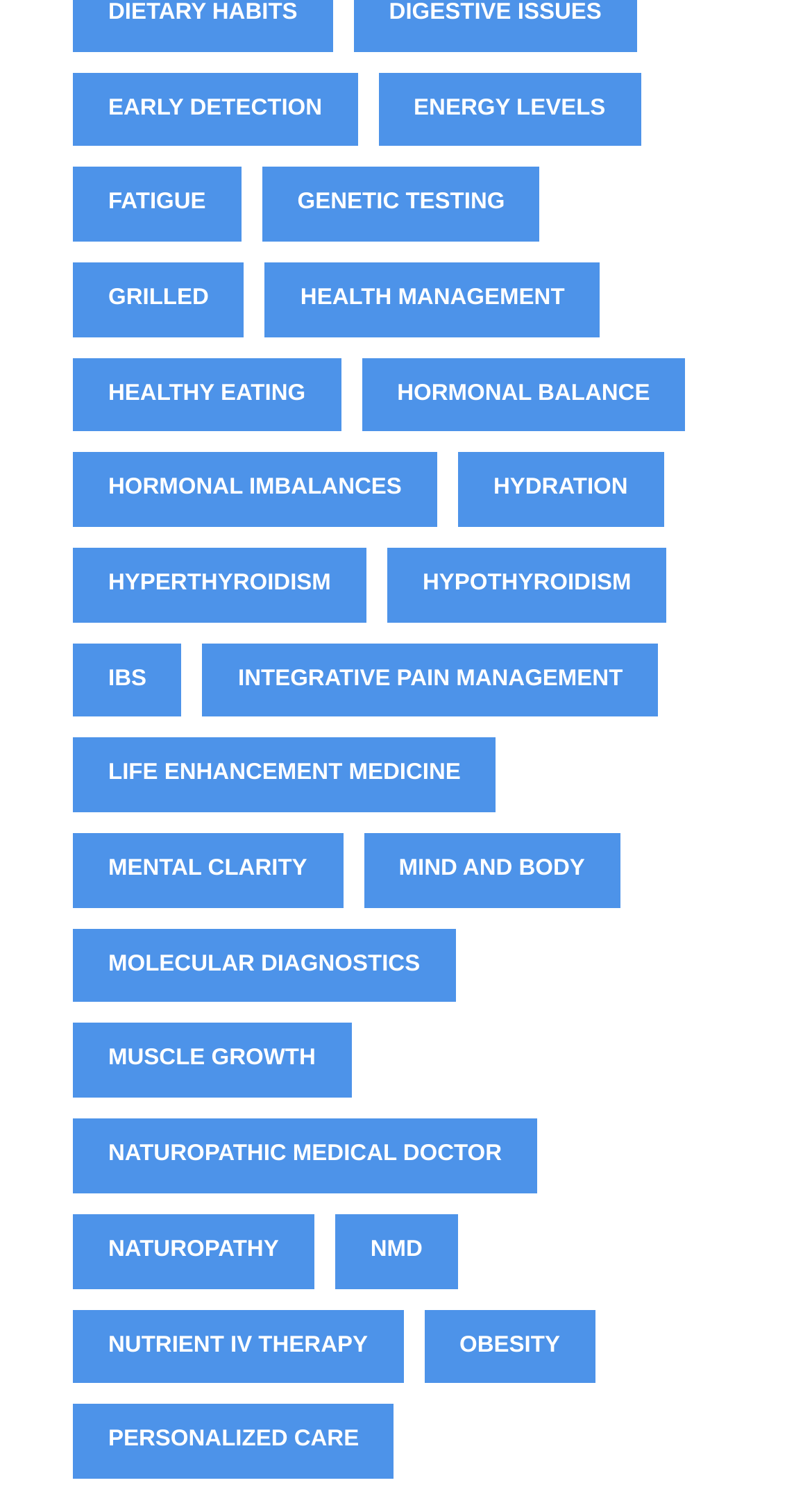How many health topics are listed?
Provide a detailed and well-explained answer to the question.

There are 29 links on the webpage, each representing a different health topic, ranging from 'Early Detection' to 'Personalized Care'.